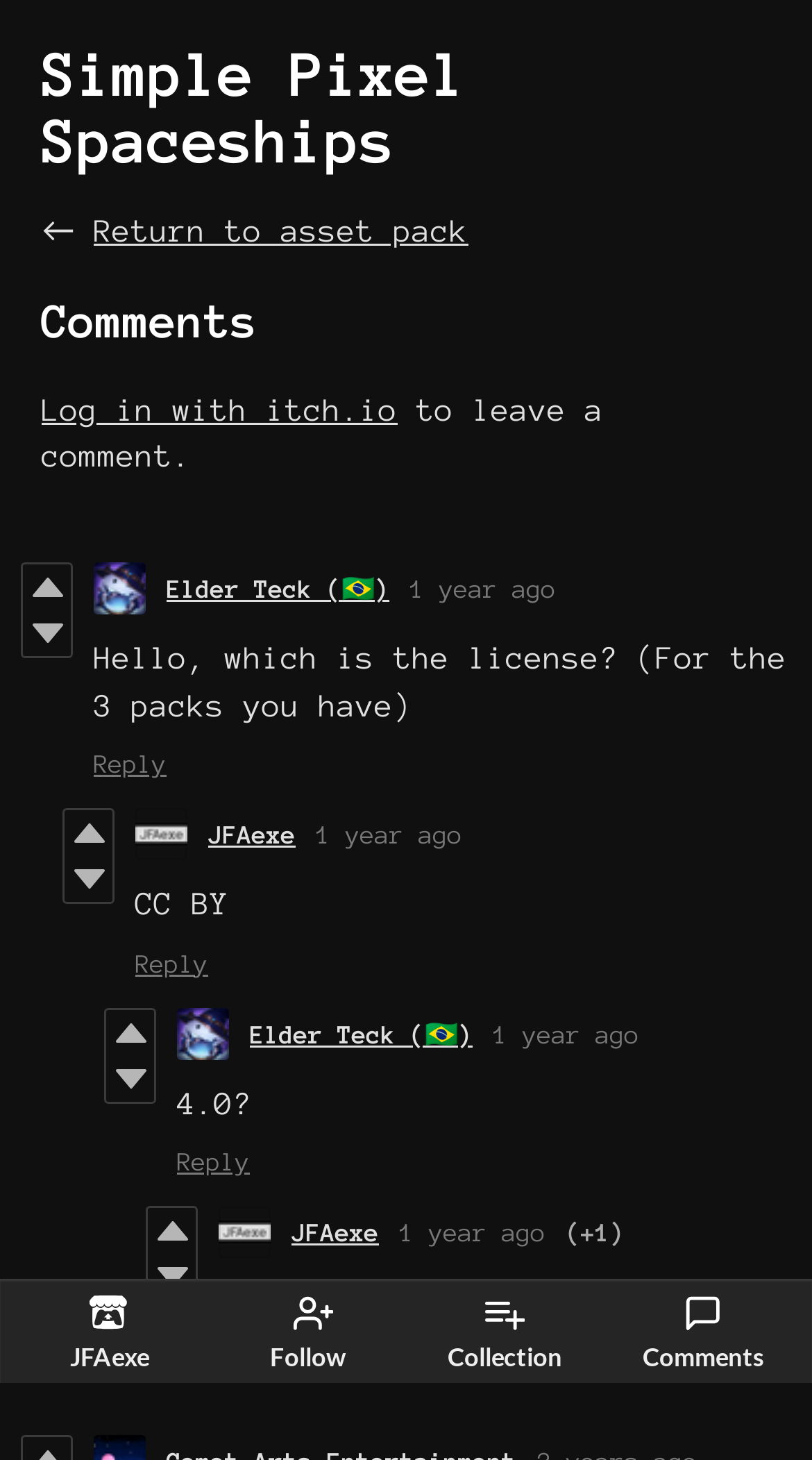Locate the bounding box coordinates of the clickable area to execute the instruction: "share on facebook". Provide the coordinates as four float numbers between 0 and 1, represented as [left, top, right, bottom].

None